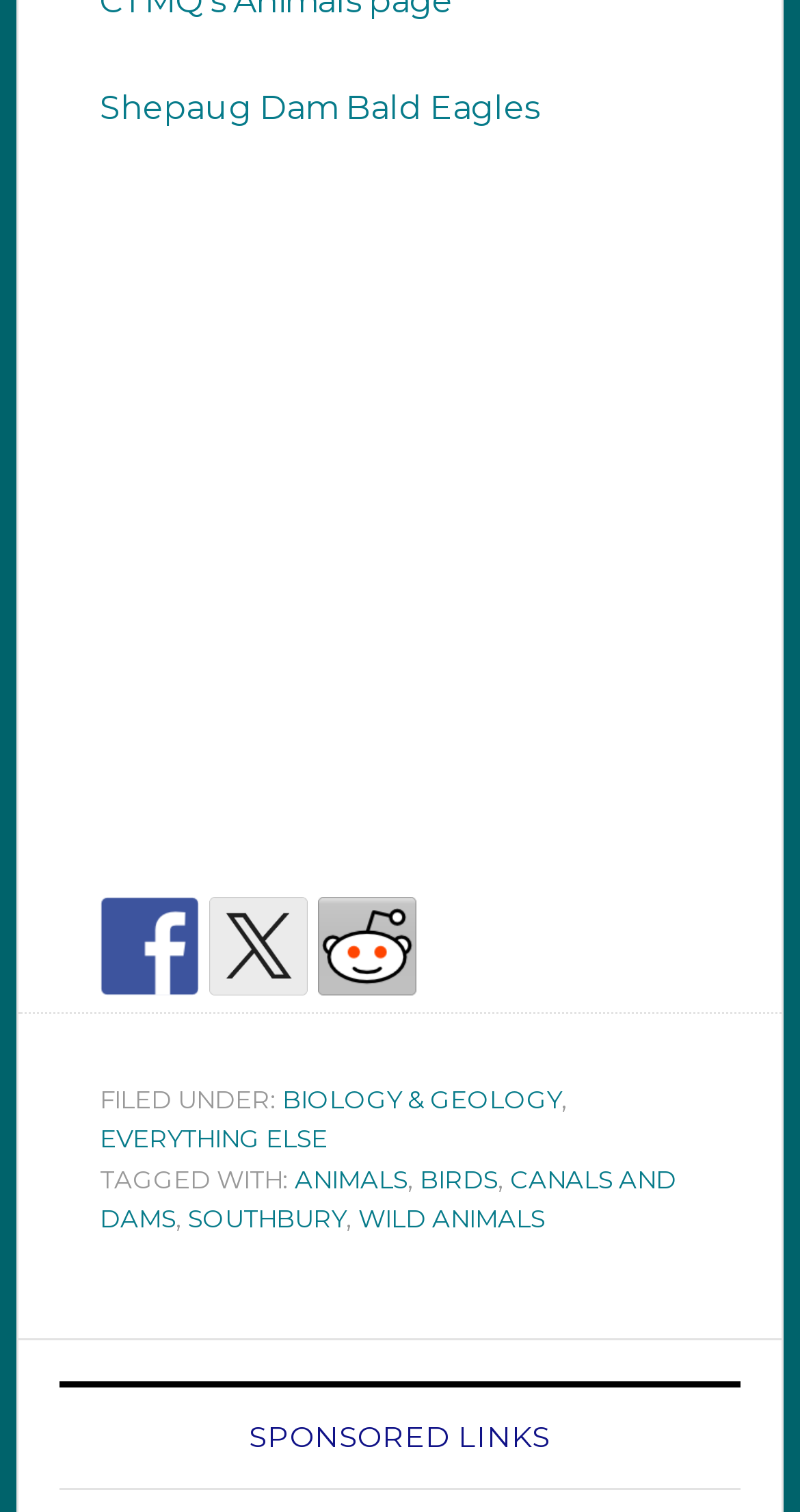How many social media links are available?
Kindly offer a comprehensive and detailed response to the question.

I counted the number of social media links available on the webpage, which are Facebook, Twitter, and Reddit, and found that there are 3 social media links.